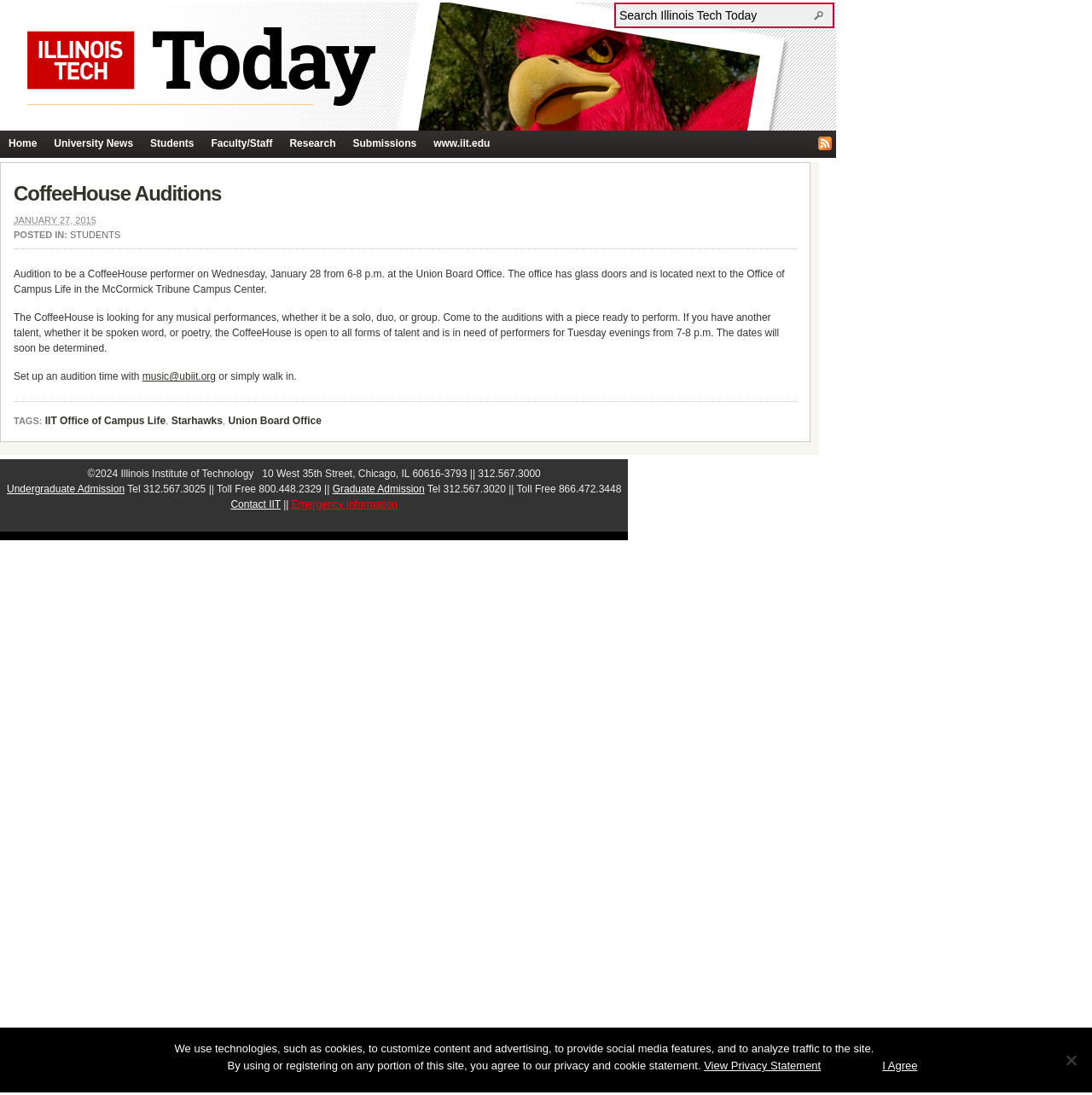Determine the bounding box coordinates for the HTML element mentioned in the following description: "Students". The coordinates should be a list of four floats ranging from 0 to 1, represented as [left, top, right, bottom].

[0.13, 0.119, 0.185, 0.143]